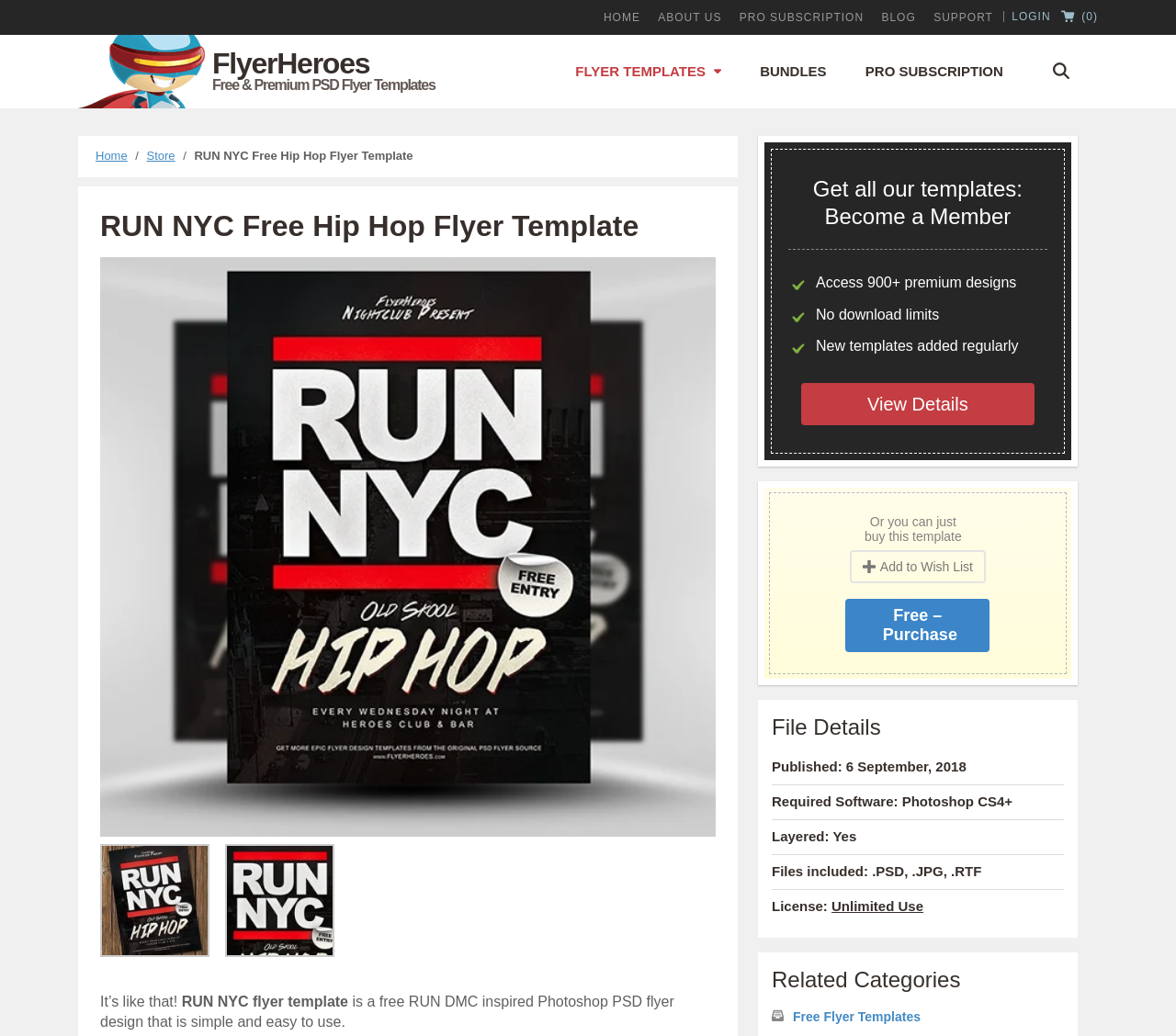Pinpoint the bounding box coordinates of the area that must be clicked to complete this instruction: "View the 'RUN NYC Free Hip Hop Flyer Template'".

[0.165, 0.144, 0.351, 0.157]